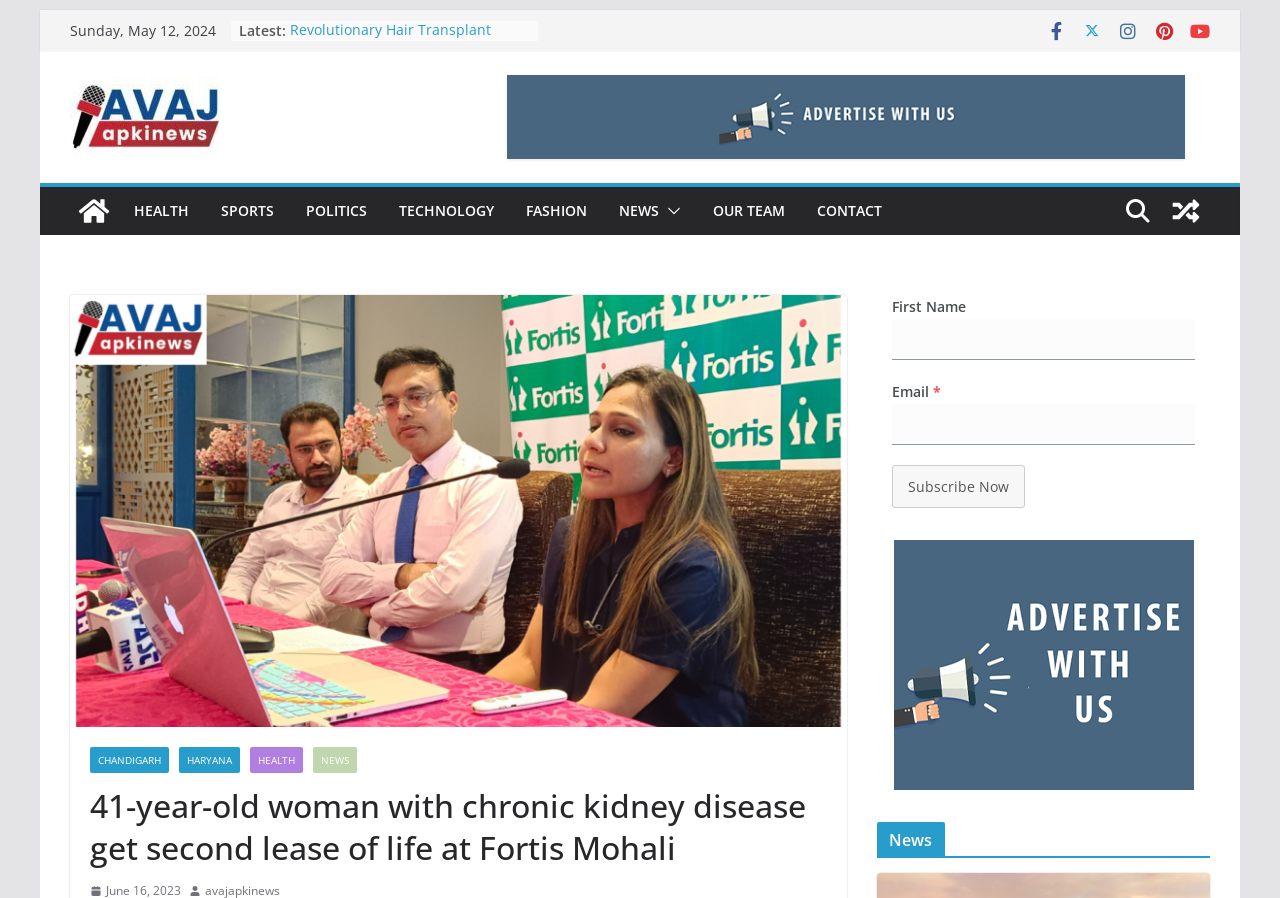Based on the element description: "parent_node: Email * name="everest_forms[form_fields][pWsHSbsK2i-2]"", identify the UI element and provide its bounding box coordinates. Use four float numbers between 0 and 1, [left, top, right, bottom].

[0.697, 0.449, 0.934, 0.495]